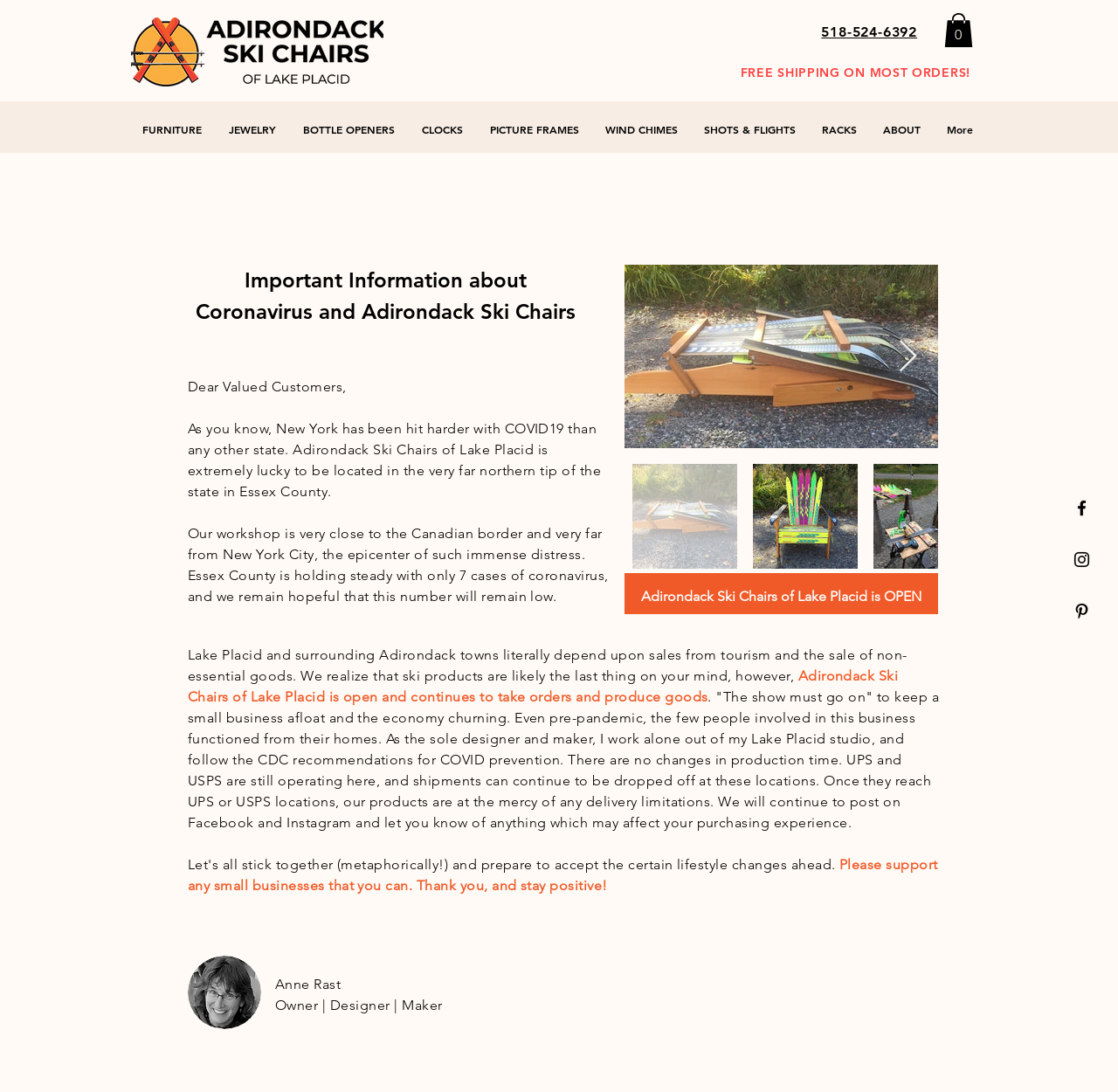Please specify the bounding box coordinates of the clickable section necessary to execute the following command: "Click the 'Next Item' button".

[0.803, 0.311, 0.821, 0.342]